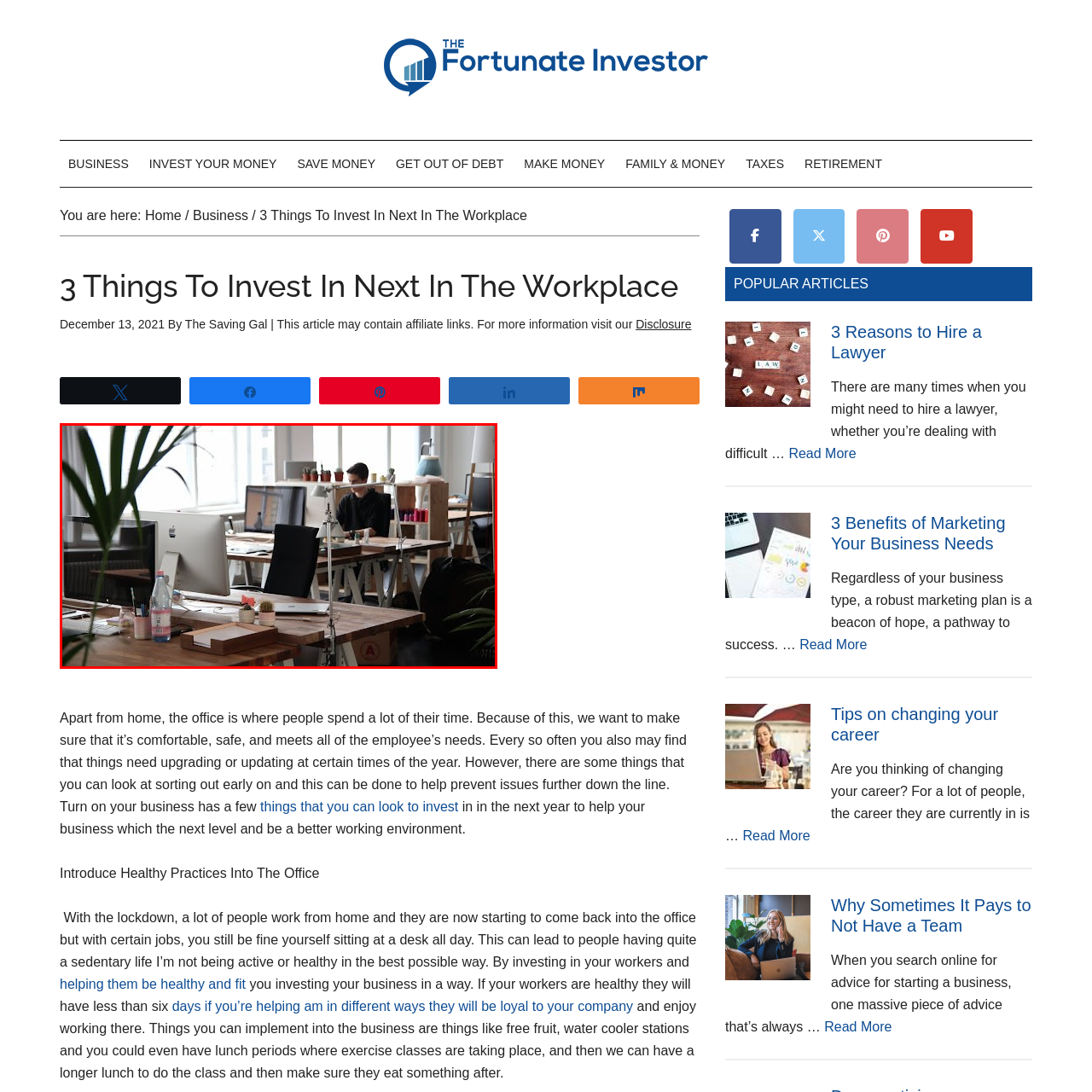What is on the table besides the computer?
View the image highlighted by the red bounding box and provide your answer in a single word or a brief phrase.

Stationery and water bottle